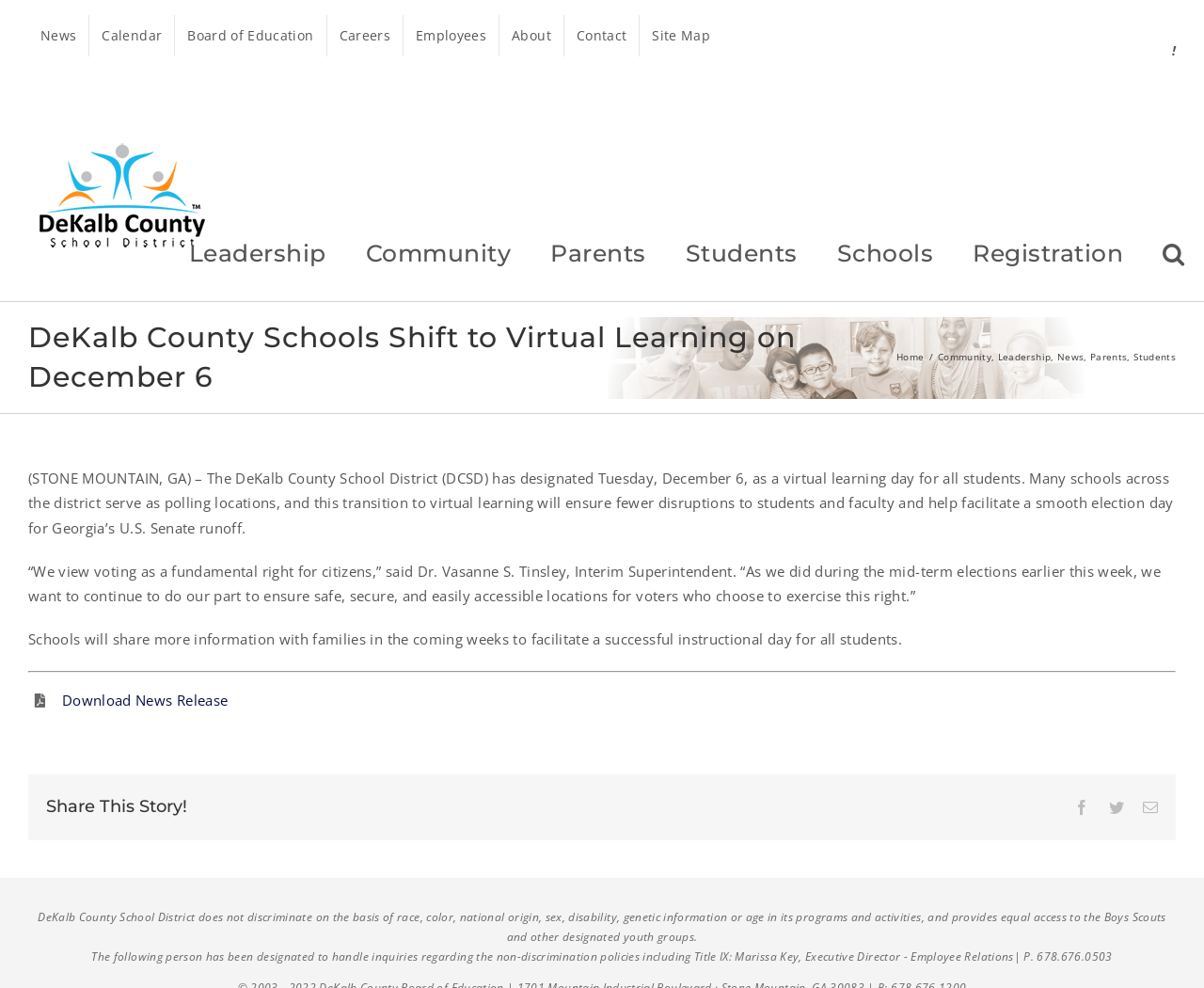Please identify the webpage's heading and generate its text content.

DeKalb County Schools Shift to Virtual Learning on December 6